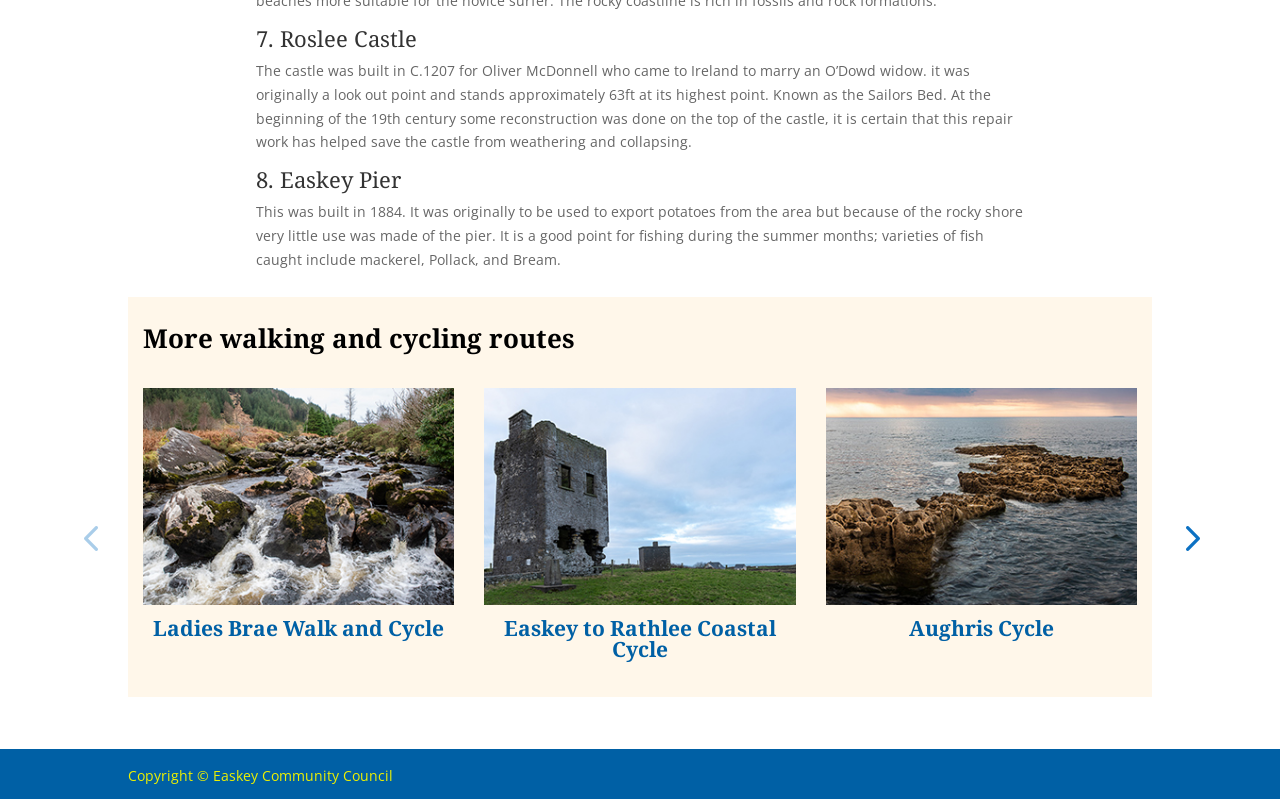Who owns the copyright of this webpage?
Can you provide a detailed and comprehensive answer to the question?

The webpage has a copyright notice at the bottom, stating 'Copyright © Easkey Community Council', indicating that the council owns the copyright of this webpage.